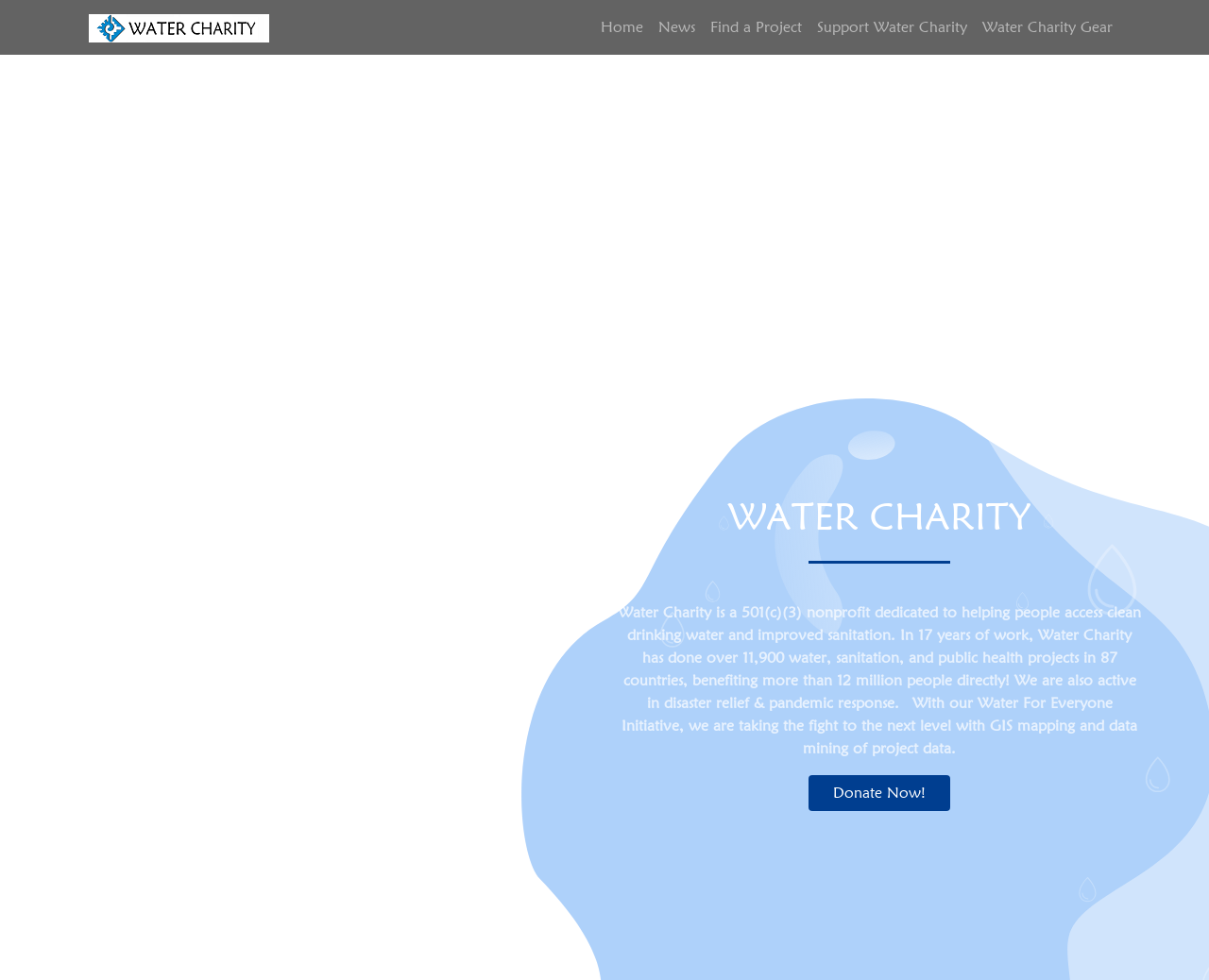Is there a way to donate on the page?
Provide an in-depth answer to the question, covering all aspects.

I found the answer by looking at the link 'Donate Now!' at the bottom of the page, which suggests that users can donate to Water Charity directly from the page.